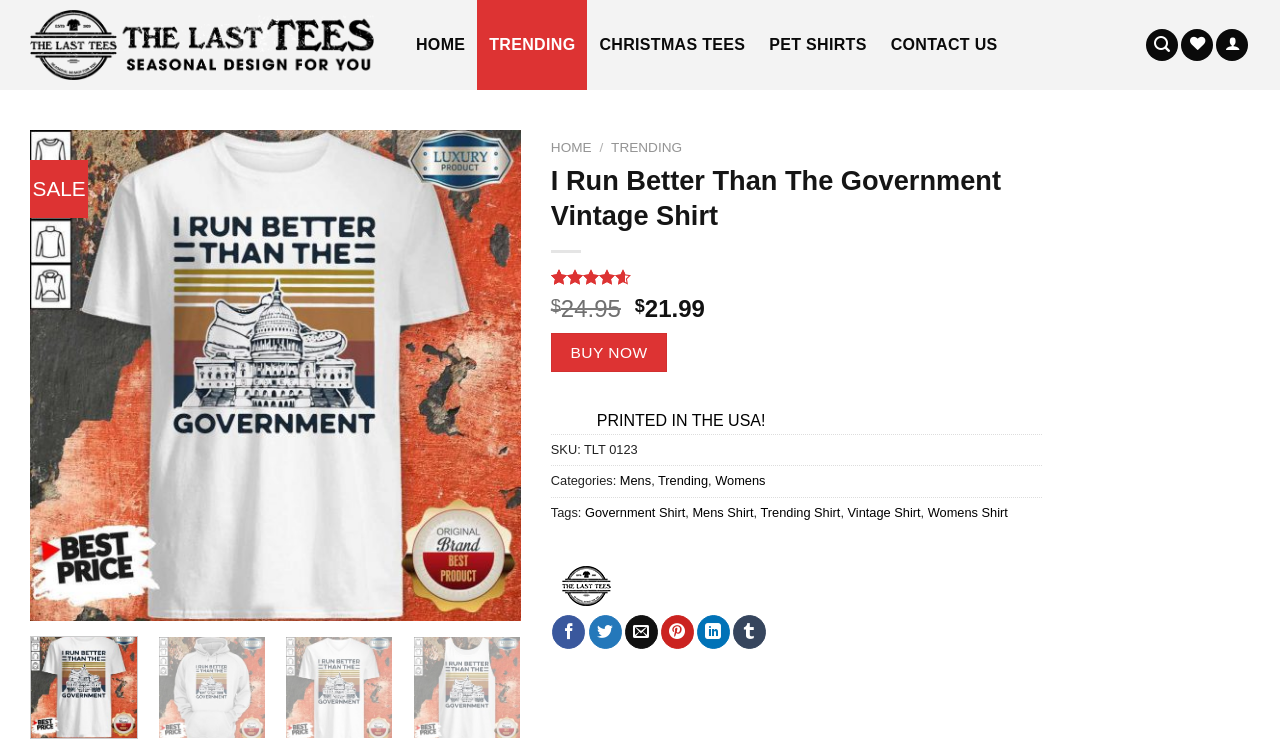What is the rating of the shirt?
Please look at the screenshot and answer using one word or phrase.

4.60 out of 5